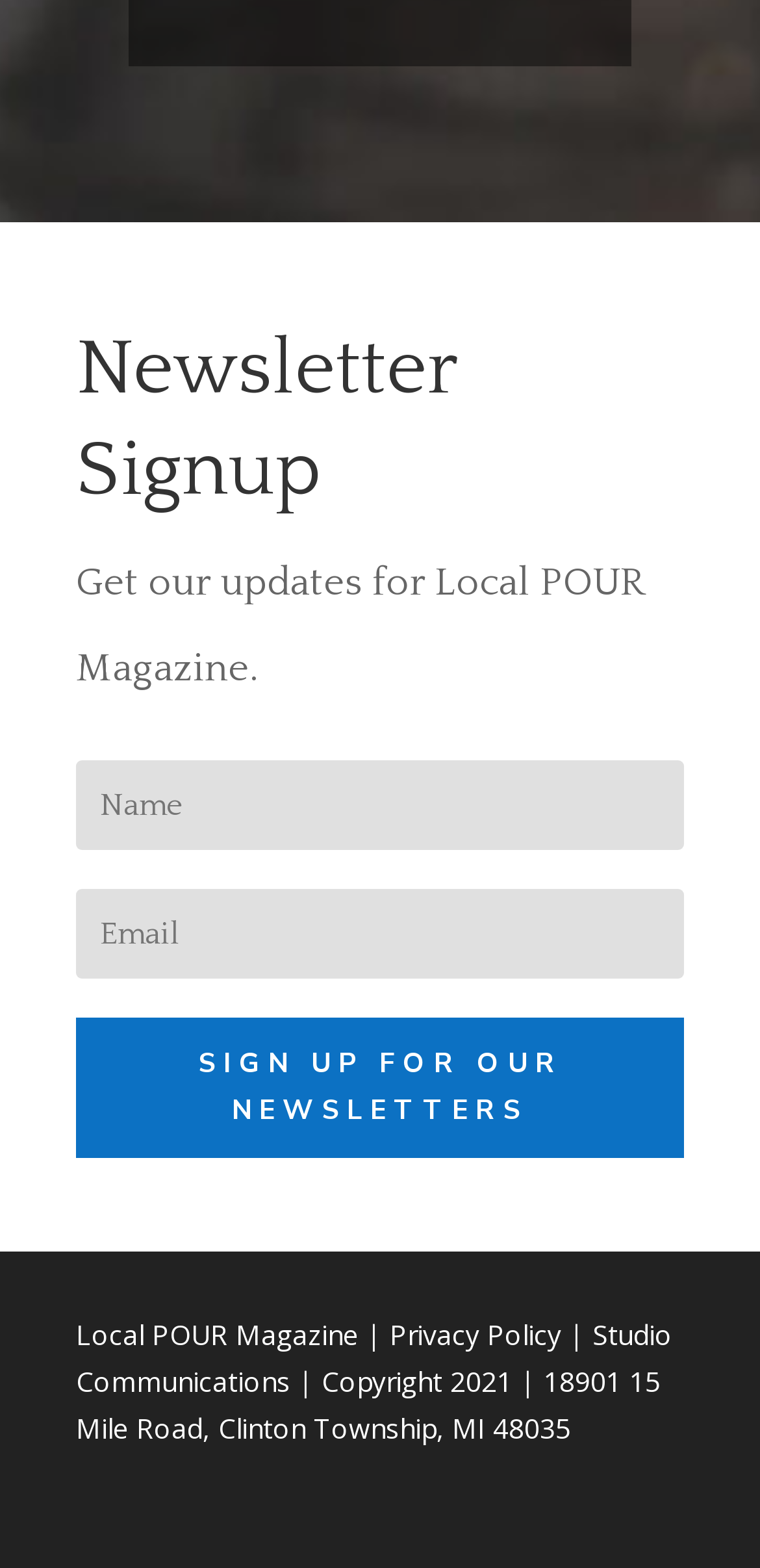What is the copyright year of the webpage?
Offer a detailed and full explanation in response to the question.

The copyright year can be found in the static text '| Copyright 2021 | 18901 15 Mile Road, Clinton Township, MI 48035' which is located at the bottom of the webpage.